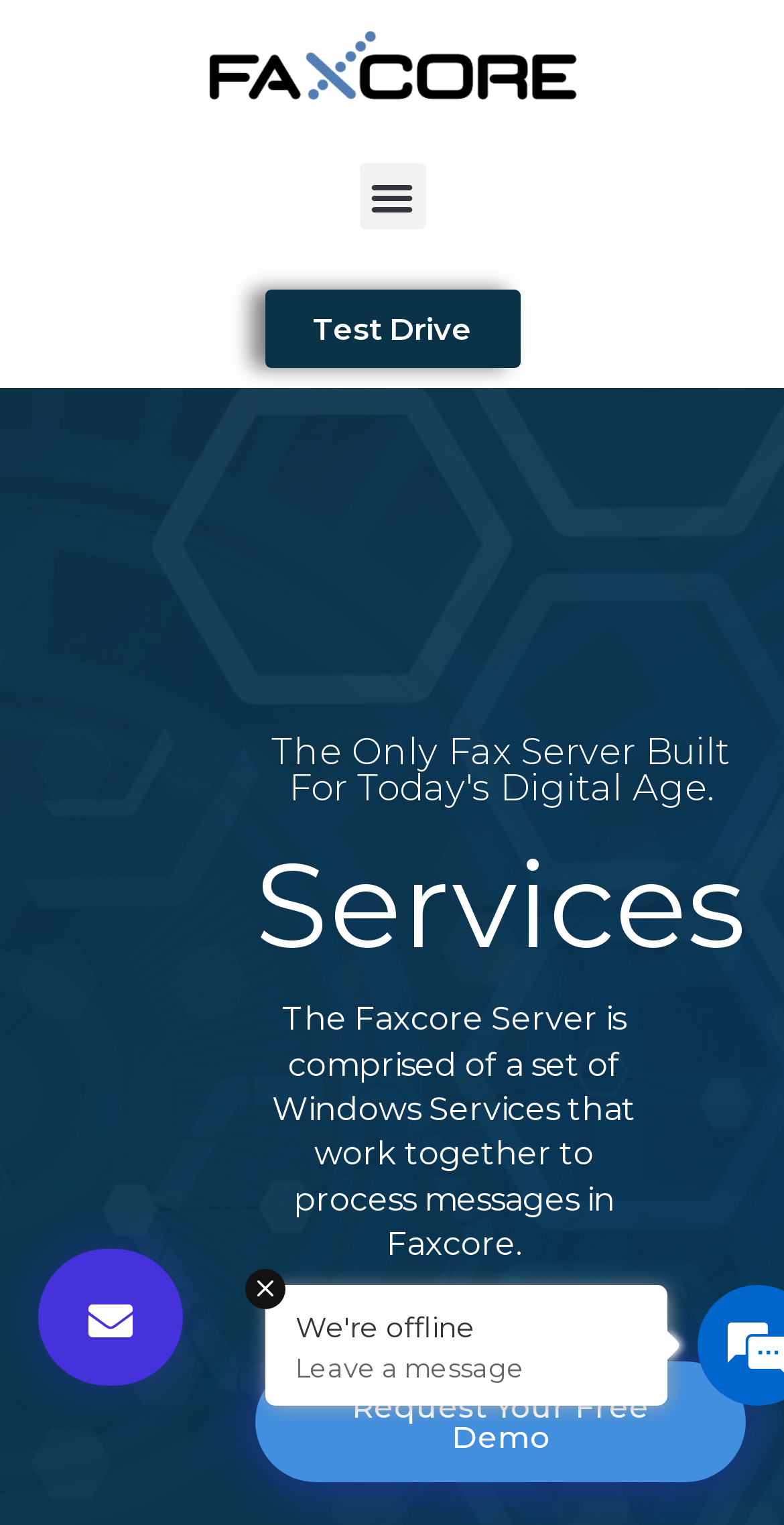What is the alternative action when the service is offline?
Kindly give a detailed and elaborate answer to the question.

When the service is offline, as indicated by the 'We're offline' generic element, the alternative action is to 'Leave a message', as stated in the paragraph element.